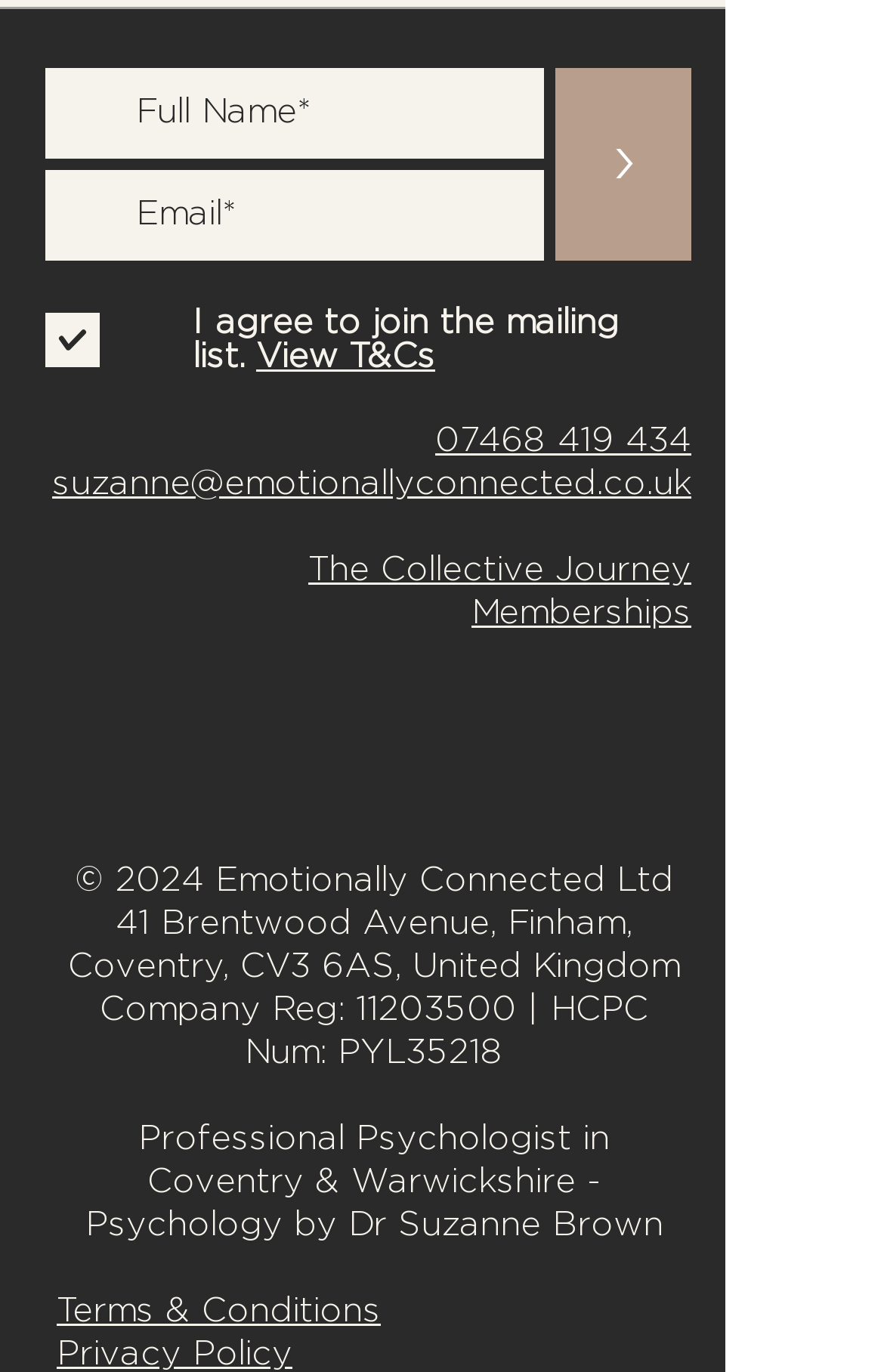Identify the bounding box coordinates for the element that needs to be clicked to fulfill this instruction: "Enter full name". Provide the coordinates in the format of four float numbers between 0 and 1: [left, top, right, bottom].

[0.051, 0.05, 0.615, 0.116]